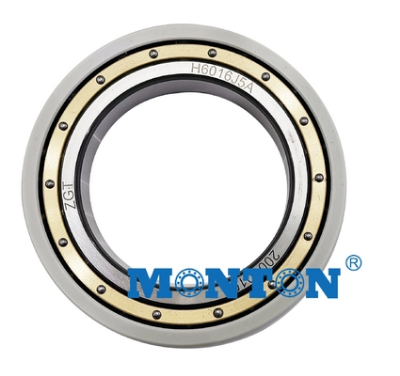Provide a thorough description of the image presented.

This image showcases the 6220-2RSR-J20AA-C3 Insulated Deep Groove Ball Bearing with Ceramic Coating, prominently featuring a sleek, high-quality design. The bearing's outer ring is highlighted with a smooth, light-colored finish that contrasts with the darker inner ring, emphasizing its robust construction suitable for various applications. A series of evenly spaced holes around the bearing enhance its aesthetic appeal while also indicating the precision engineering behind its design. The brand name "MONTON" is prominently displayed in blue at the bottom, signifying the manufacturer's commitment to quality. This bearing is ideal for high-performance environments, such as motors or railways, where durability and reliability are crucial.